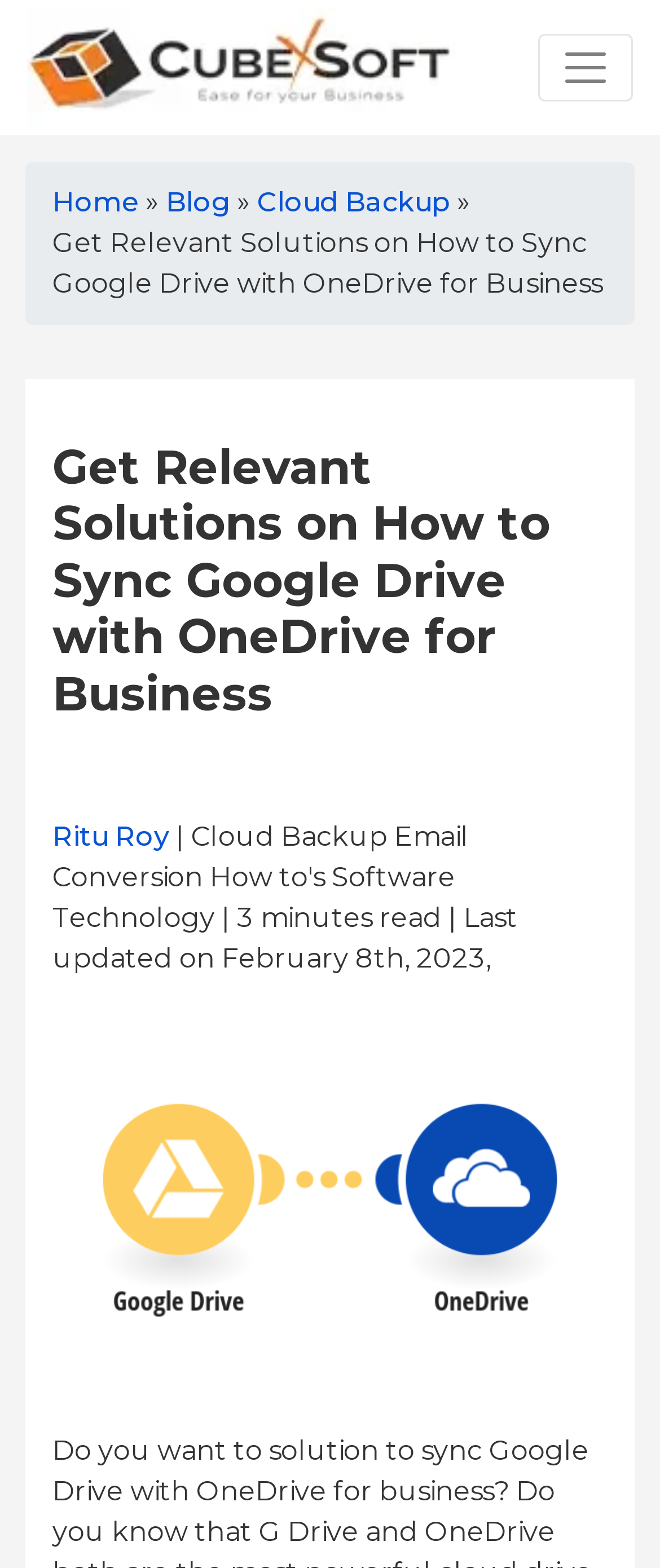Examine the screenshot and answer the question in as much detail as possible: How many navigation links are there?

The navigation links can be found in the top navigation bar. There are four links: 'Home', 'Blog', 'Cloud Backup', and another link that is not visible due to the 'Toggle navigation' button. By counting the visible links and considering the toggle button, we can conclude that there are four navigation links in total.